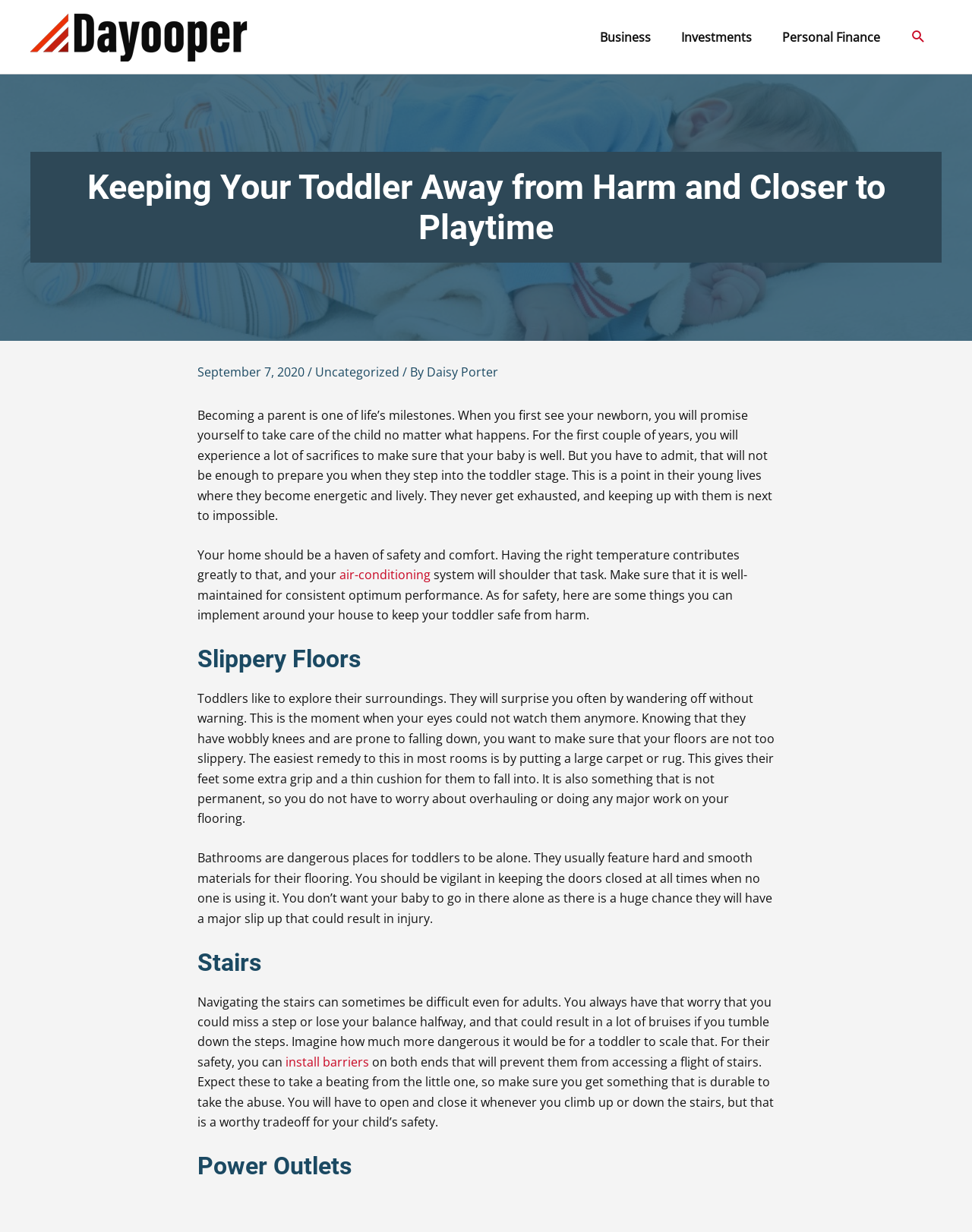Please specify the bounding box coordinates of the clickable region necessary for completing the following instruction: "Learn about installing barriers". The coordinates must consist of four float numbers between 0 and 1, i.e., [left, top, right, bottom].

[0.294, 0.855, 0.38, 0.869]